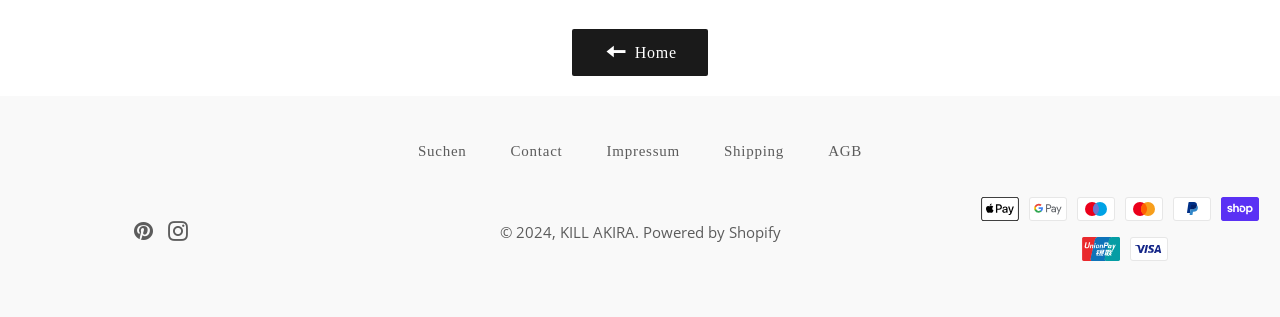Determine the bounding box coordinates of the area to click in order to meet this instruction: "contact us".

[0.383, 0.43, 0.455, 0.528]